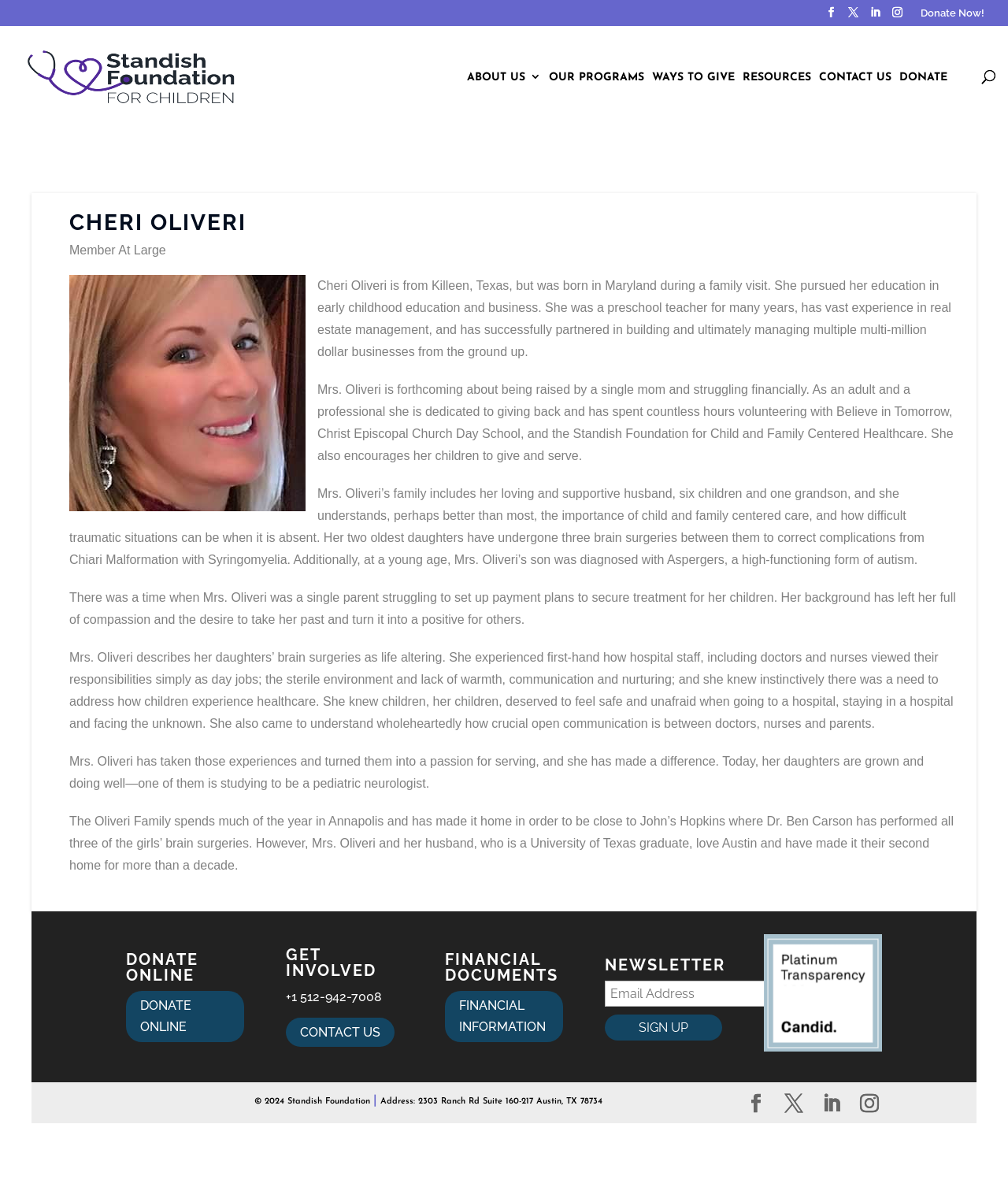Find the bounding box coordinates of the element's region that should be clicked in order to follow the given instruction: "Search for:". The coordinates should consist of four float numbers between 0 and 1, i.e., [left, top, right, bottom].

[0.053, 0.021, 0.953, 0.023]